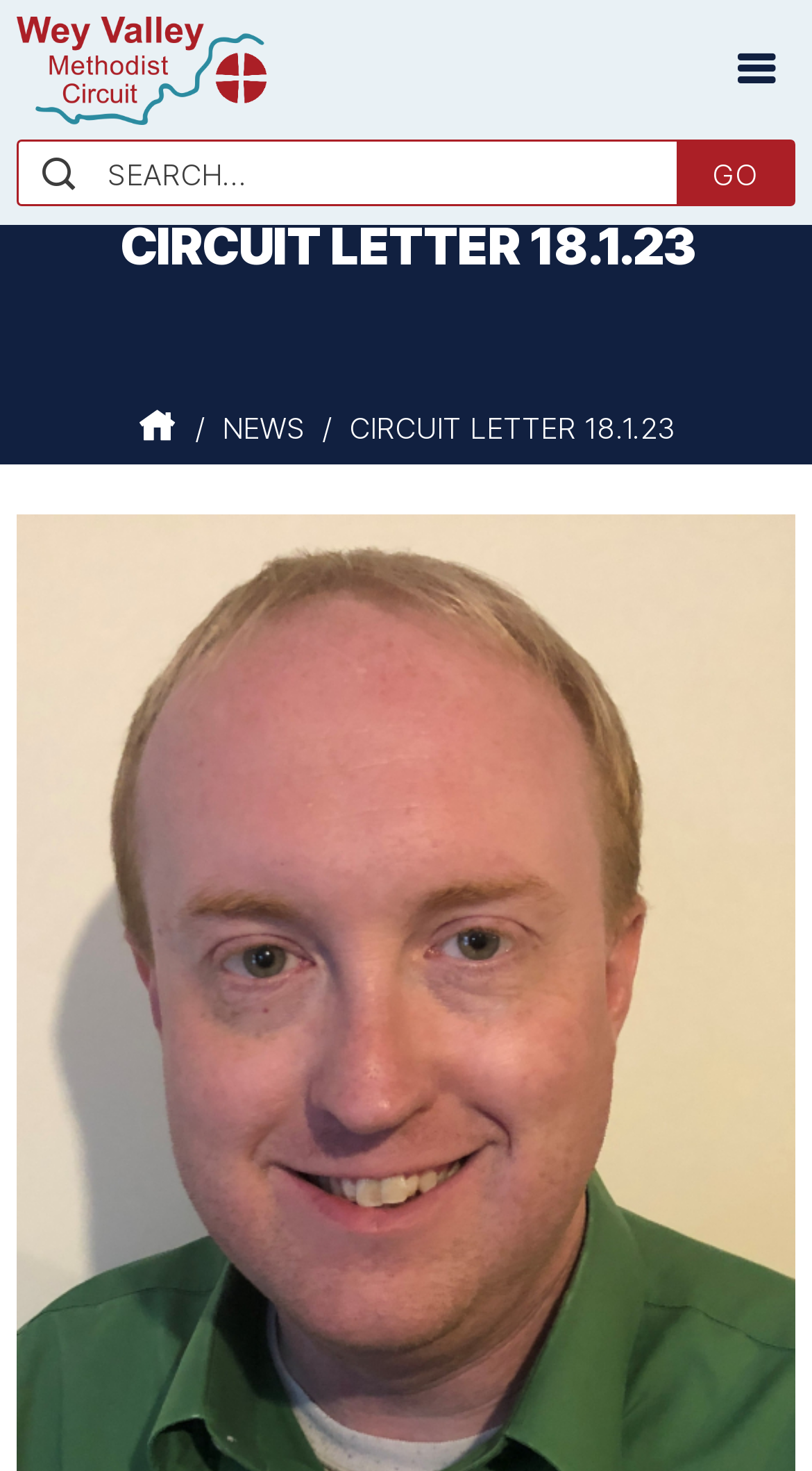Summarize the webpage with intricate details.

The webpage is about the Wey Valley Methodist Circuit, specifically the Circuit Letter 18.1.23 written by Rev Adam Payne. At the top left corner, there is a logo of Wey Valley Methodist Circuit, which is also a link. Below the logo, there is a heading that displays the title "CIRCUIT LETTER 18.1.23". 

On the top right side, there is a navigation menu labeled as "Menu" and a search bar with a "GO" button next to it. The search bar has a placeholder text "SEARCH...". 

In the middle of the page, there are three links: "Home", "NEWS", and another link that is not labeled. These links are separated by forward slashes. 

There is no prominent text or article content on the page, but it seems to be a gateway to access the Circuit Letter and other related resources, as mentioned in the meta description.